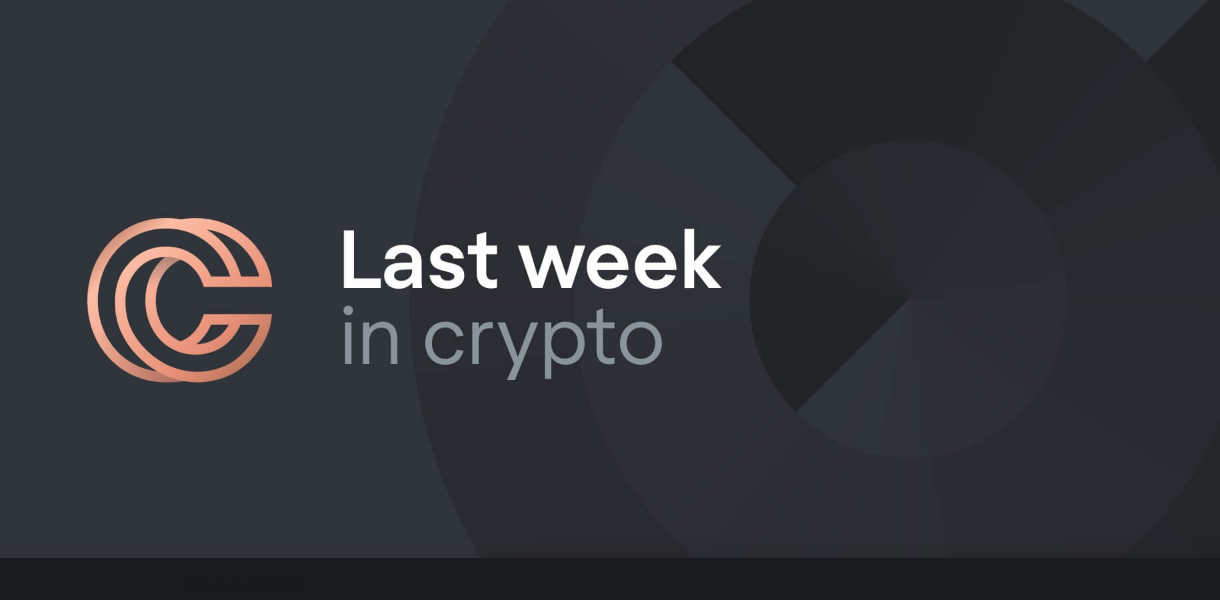What is the atmosphere of the background?
Kindly answer the question with as much detail as you can.

The background combines dark shades, creating a sophisticated and professional atmosphere that aligns with the financial and tech-savvy nature of the cryptocurrency sector.